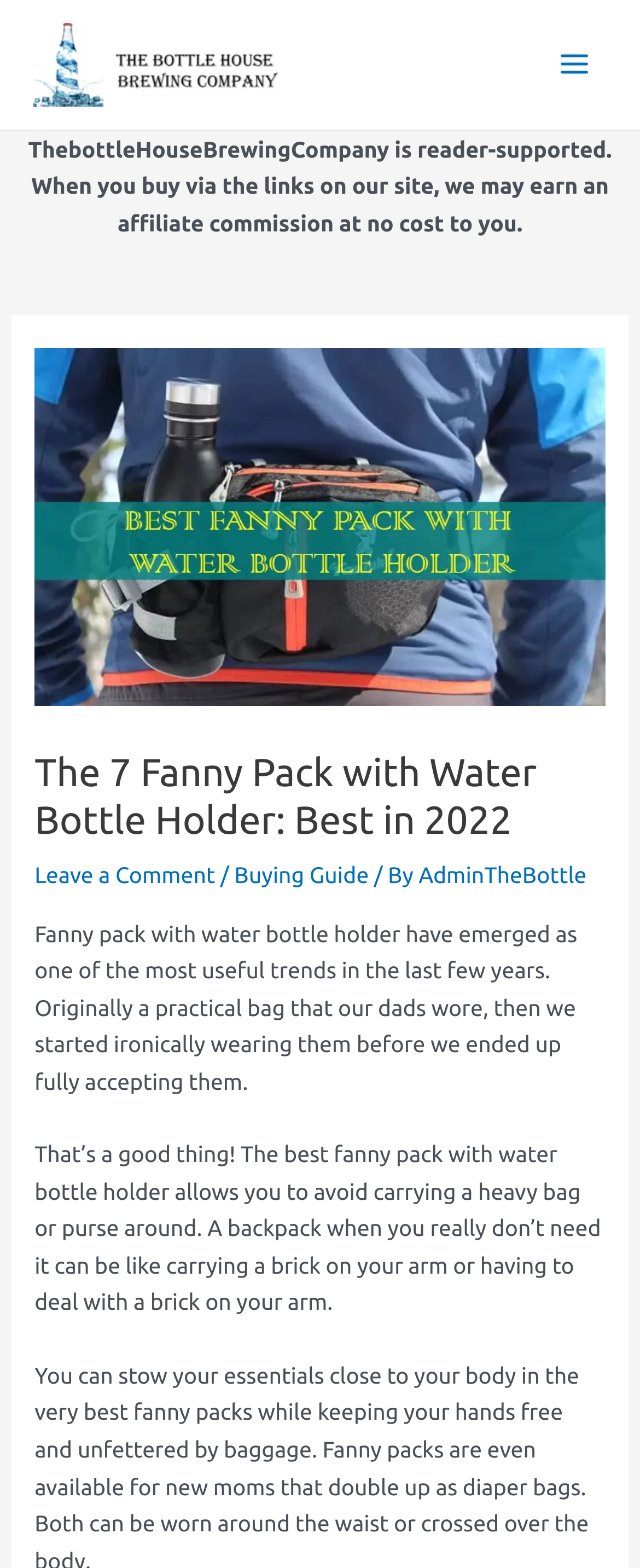Please determine the bounding box coordinates for the UI element described here. Use the format (top-left x, top-left y, bottom-right x, bottom-right y) with values bounded between 0 and 1: Leave a Comment

[0.054, 0.55, 0.336, 0.566]